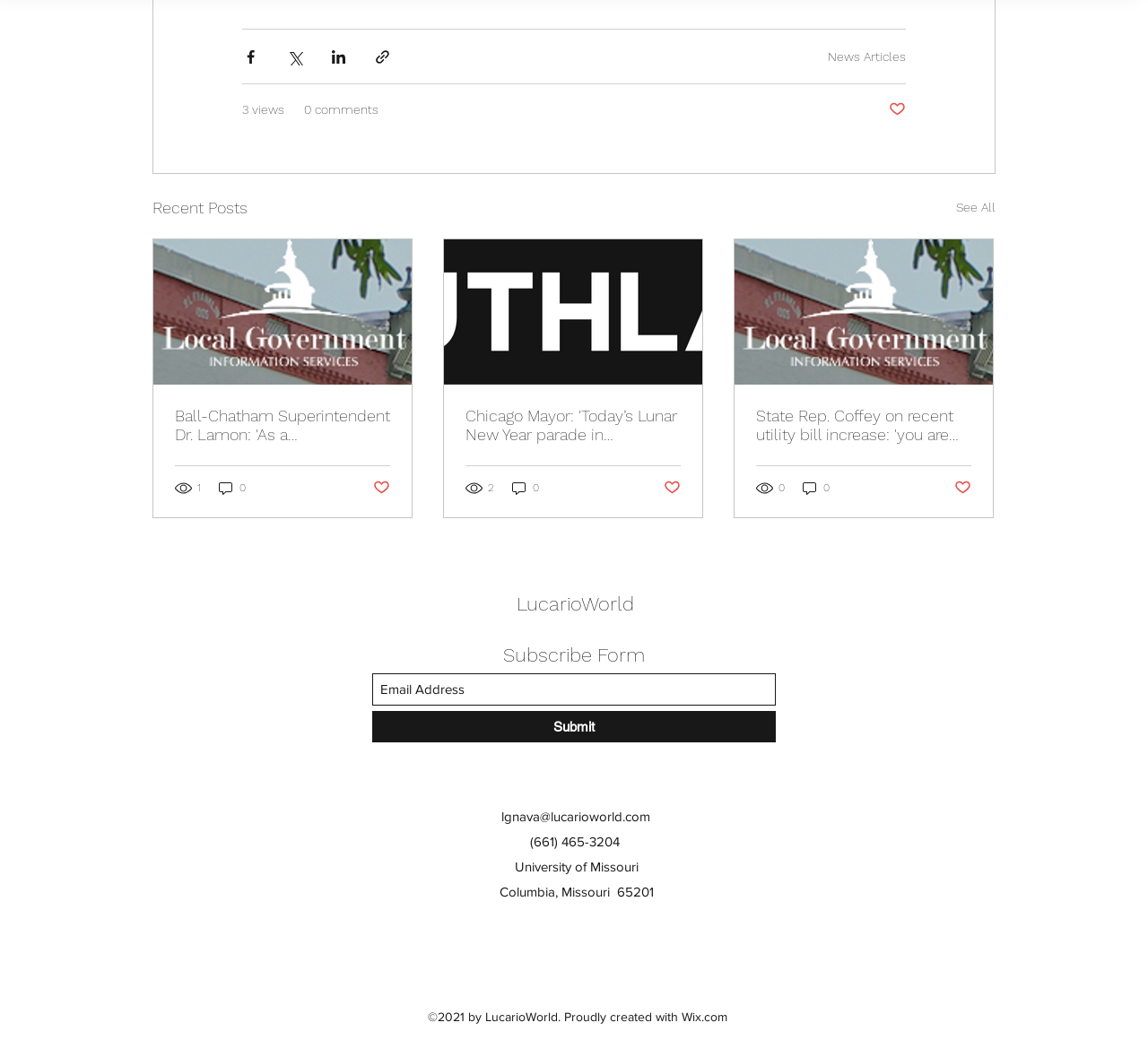Bounding box coordinates should be in the format (top-left x, top-left y, bottom-right x, bottom-right y) and all values should be floating point numbers between 0 and 1. Determine the bounding box coordinate for the UI element described as: aria-label="Email Address" name="email" placeholder="Email Address"

[0.324, 0.647, 0.676, 0.679]